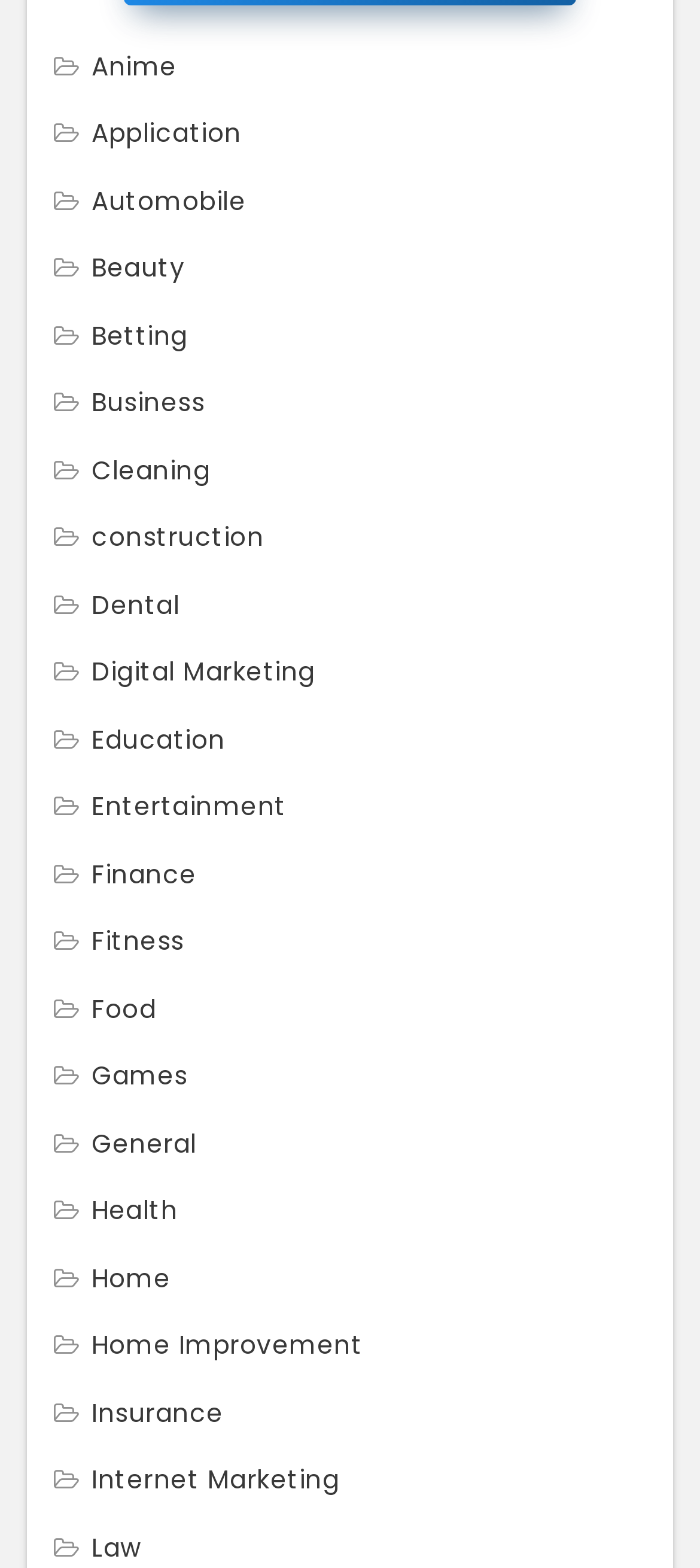Find the bounding box coordinates for the area that must be clicked to perform this action: "read about being a speaker".

None